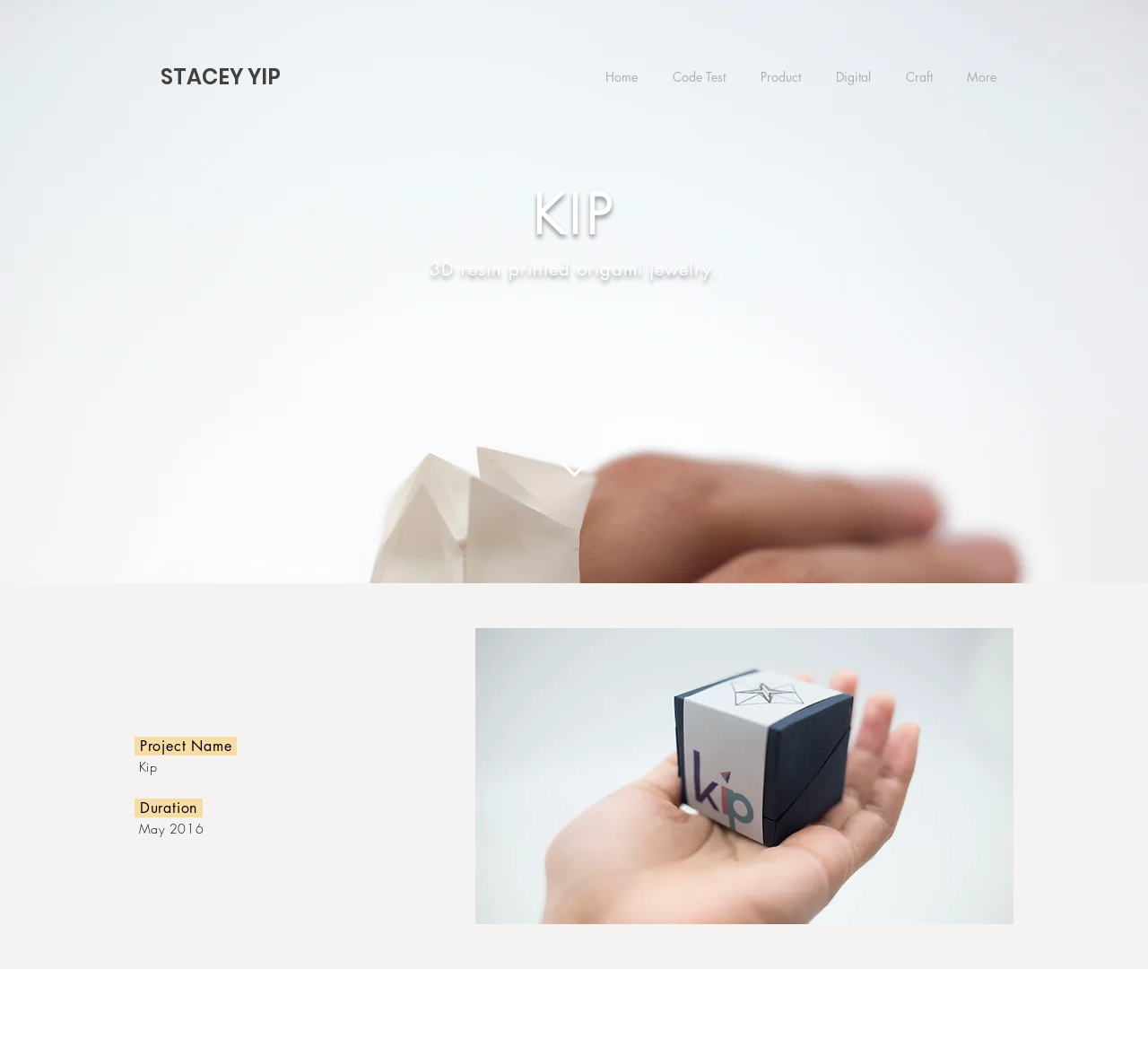When was the project 'Kip' started?
Using the image as a reference, answer with just one word or a short phrase.

May 2016